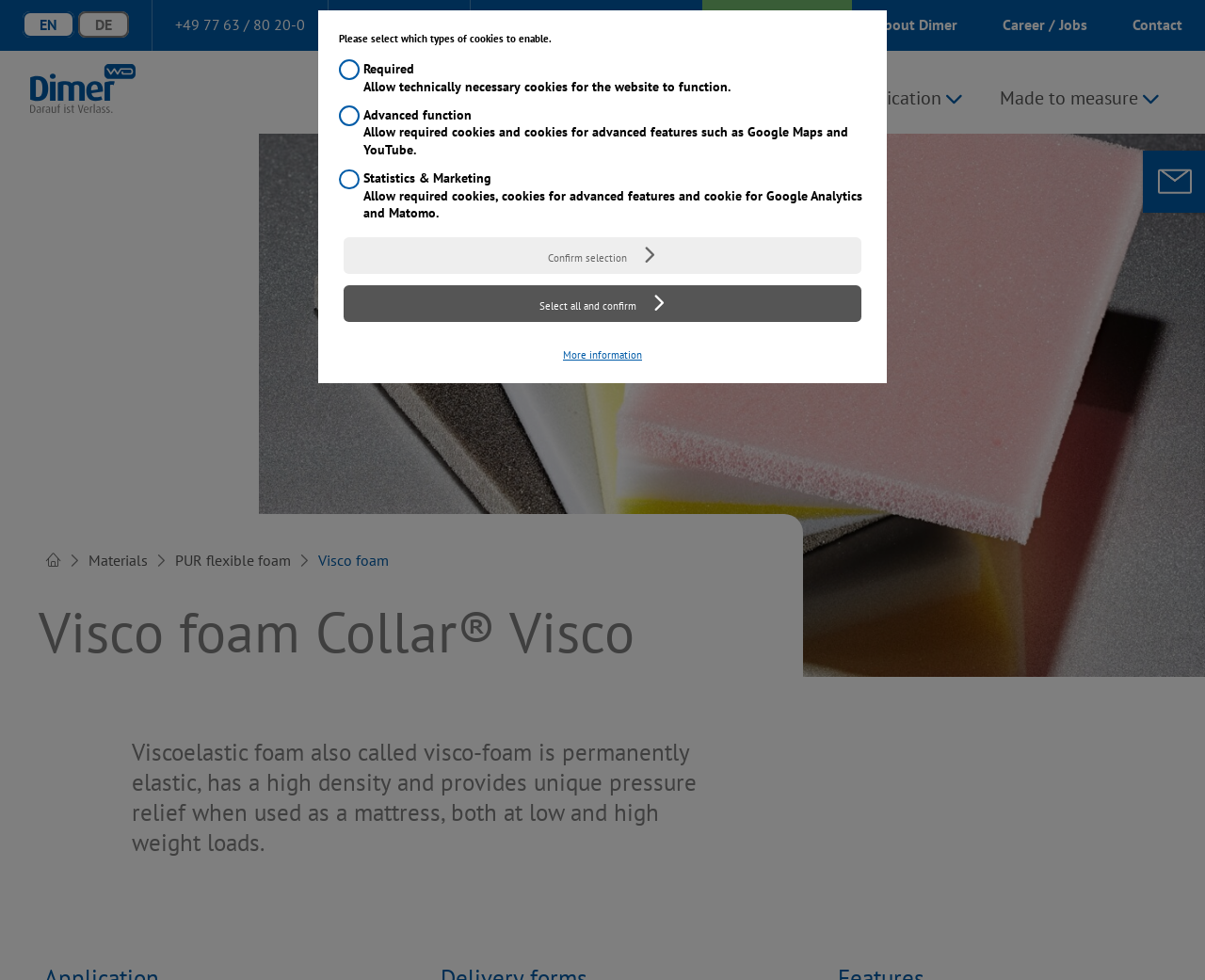Extract the bounding box for the UI element that matches this description: "Medicine / Dental".

[0.35, 0.481, 0.969, 0.527]